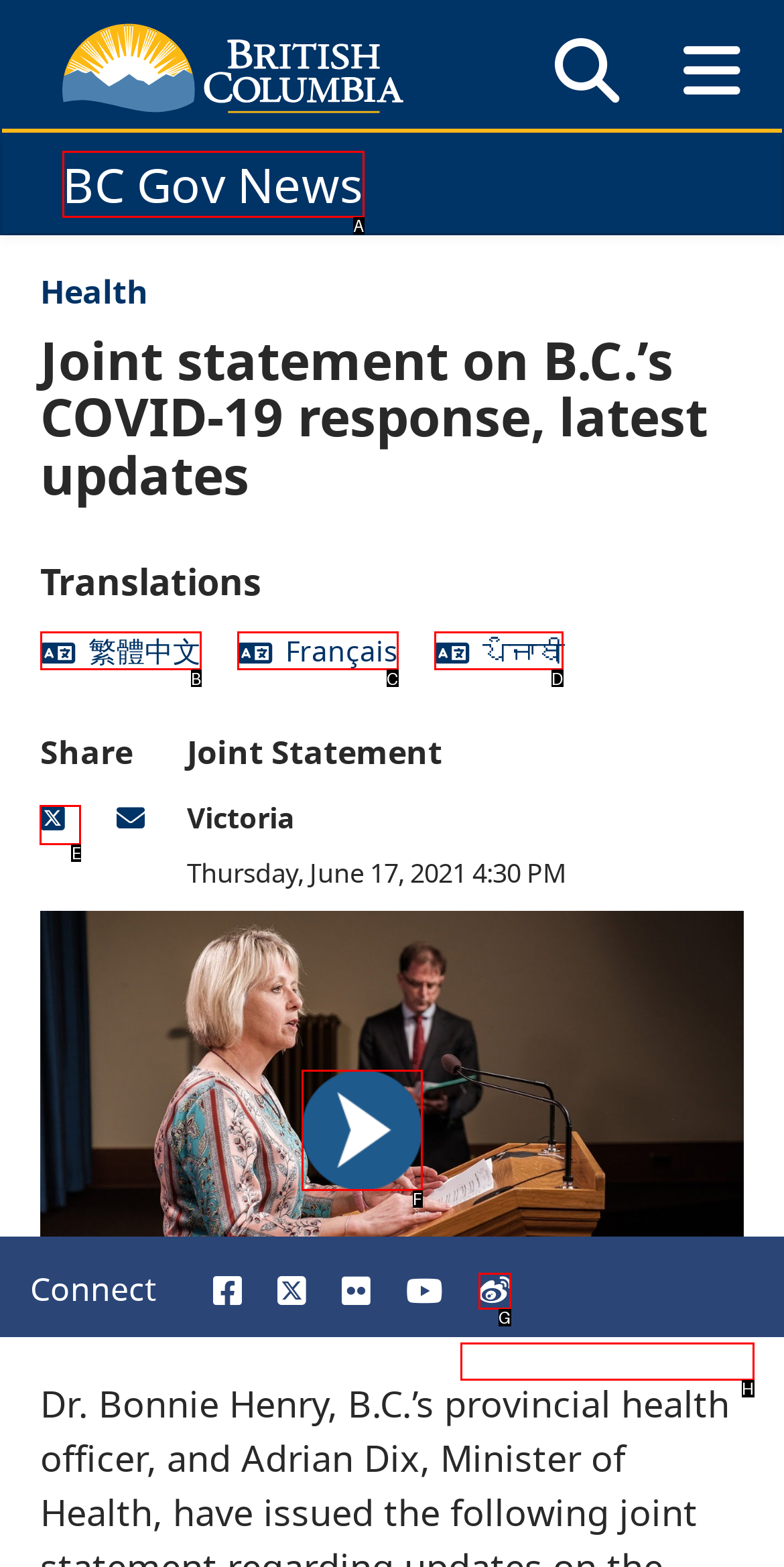Which lettered option should I select to achieve the task: Share on X according to the highlighted elements in the screenshot?

E